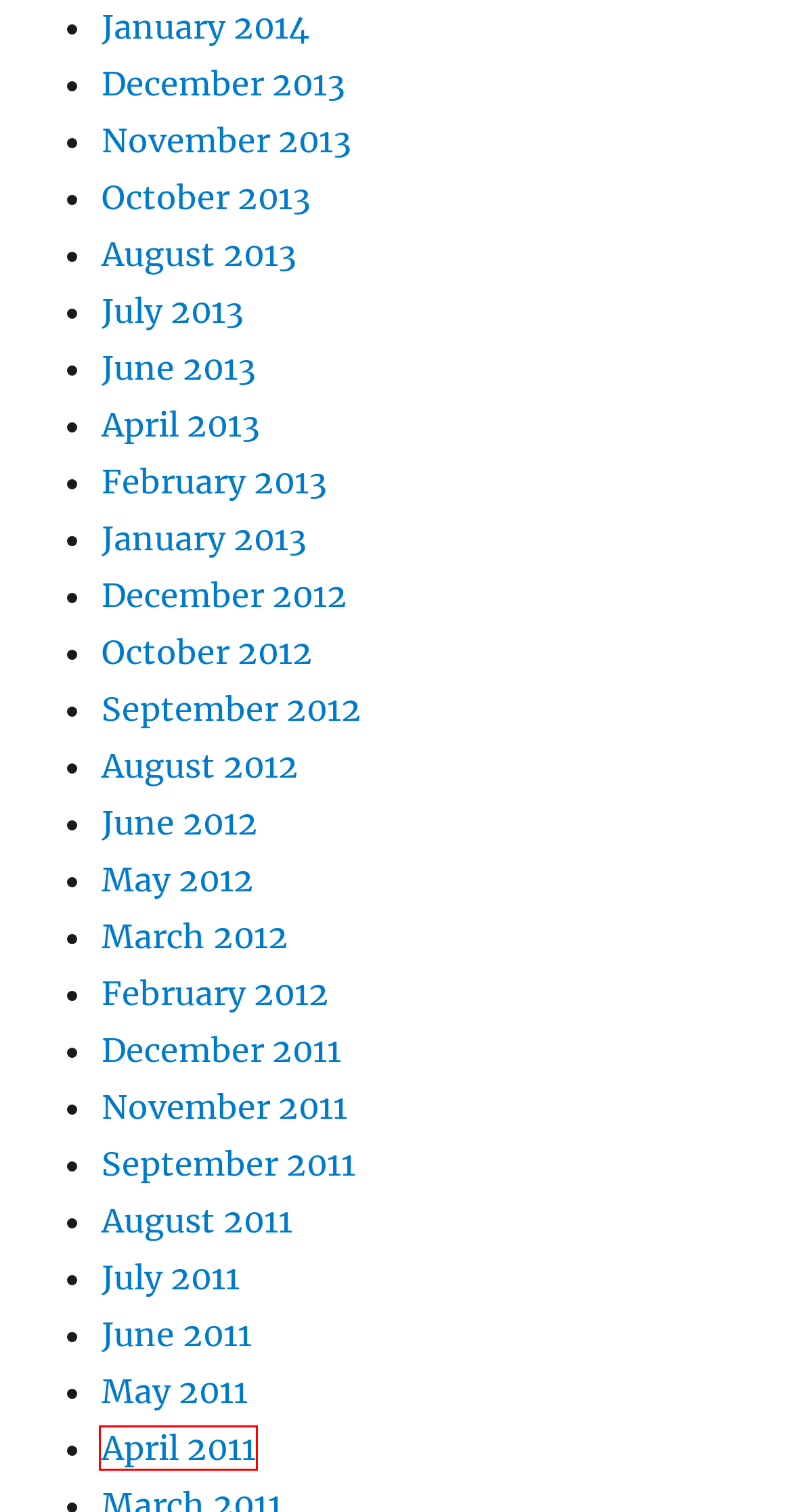You see a screenshot of a webpage with a red bounding box surrounding an element. Pick the webpage description that most accurately represents the new webpage after interacting with the element in the red bounding box. The options are:
A. July 2013 – Aragorn! blog
B. August 2012 – Aragorn! blog
C. February 2012 – Aragorn! blog
D. November 2011 – Aragorn! blog
E. December 2011 – Aragorn! blog
F. January 2013 – Aragorn! blog
G. April 2011 – Aragorn! blog
H. August 2011 – Aragorn! blog

G